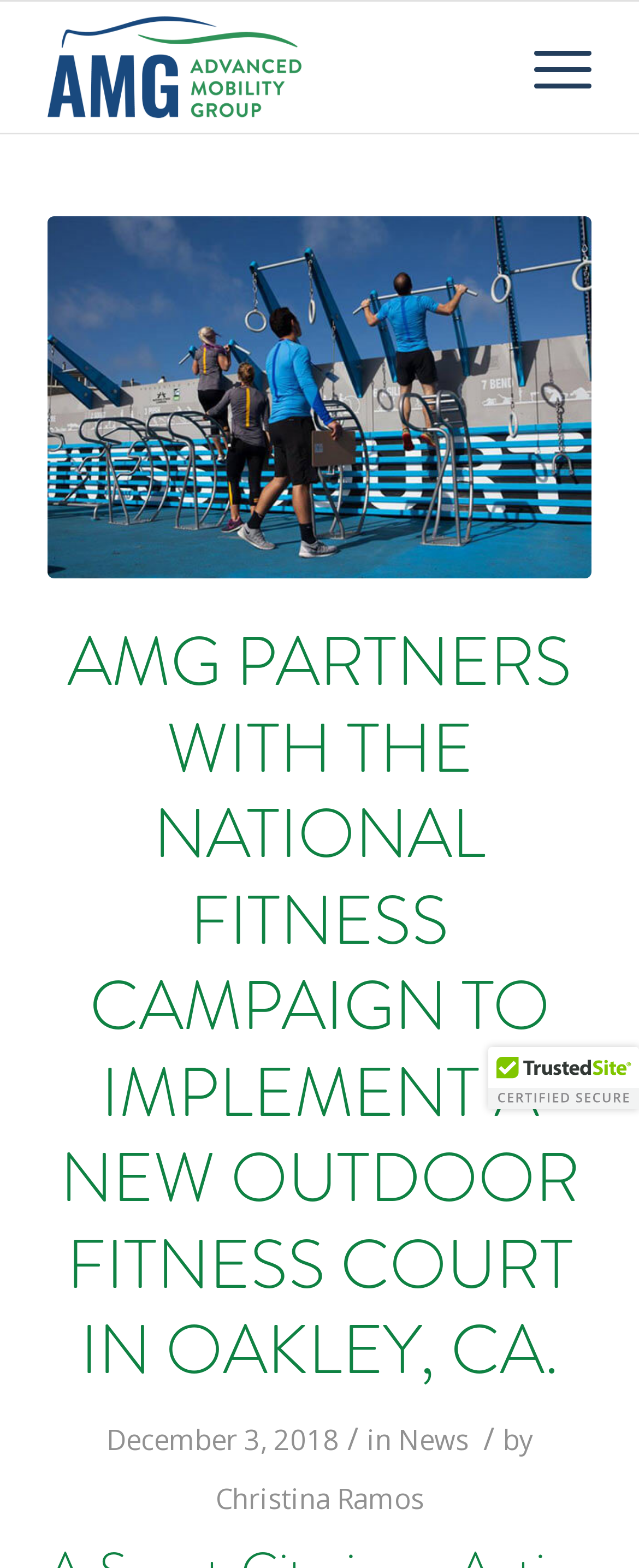Give a one-word or phrase response to the following question: What is the certification displayed on the webpage?

TrustedSite Certified